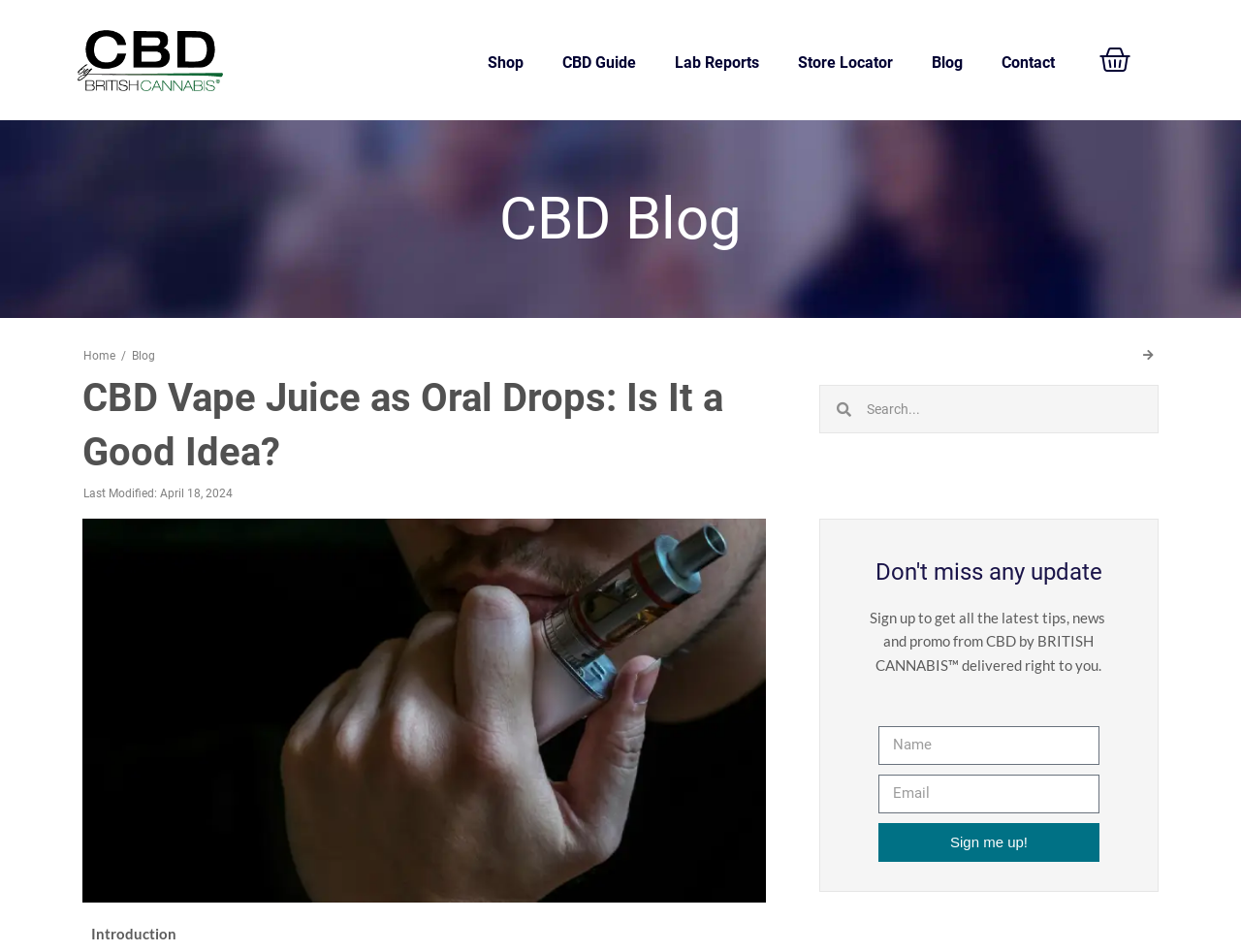Please answer the following question using a single word or phrase: 
What is the call-to-action on the newsletter signup section?

Sign me up!